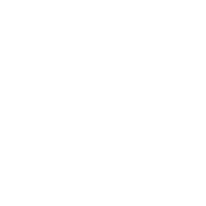How long does it take to get the results?
Please give a detailed and thorough answer to the question, covering all relevant points.

The caption states that the test yields results within 5 minutes, making it a rapid test for detecting F-Ketamine levels in urine samples.